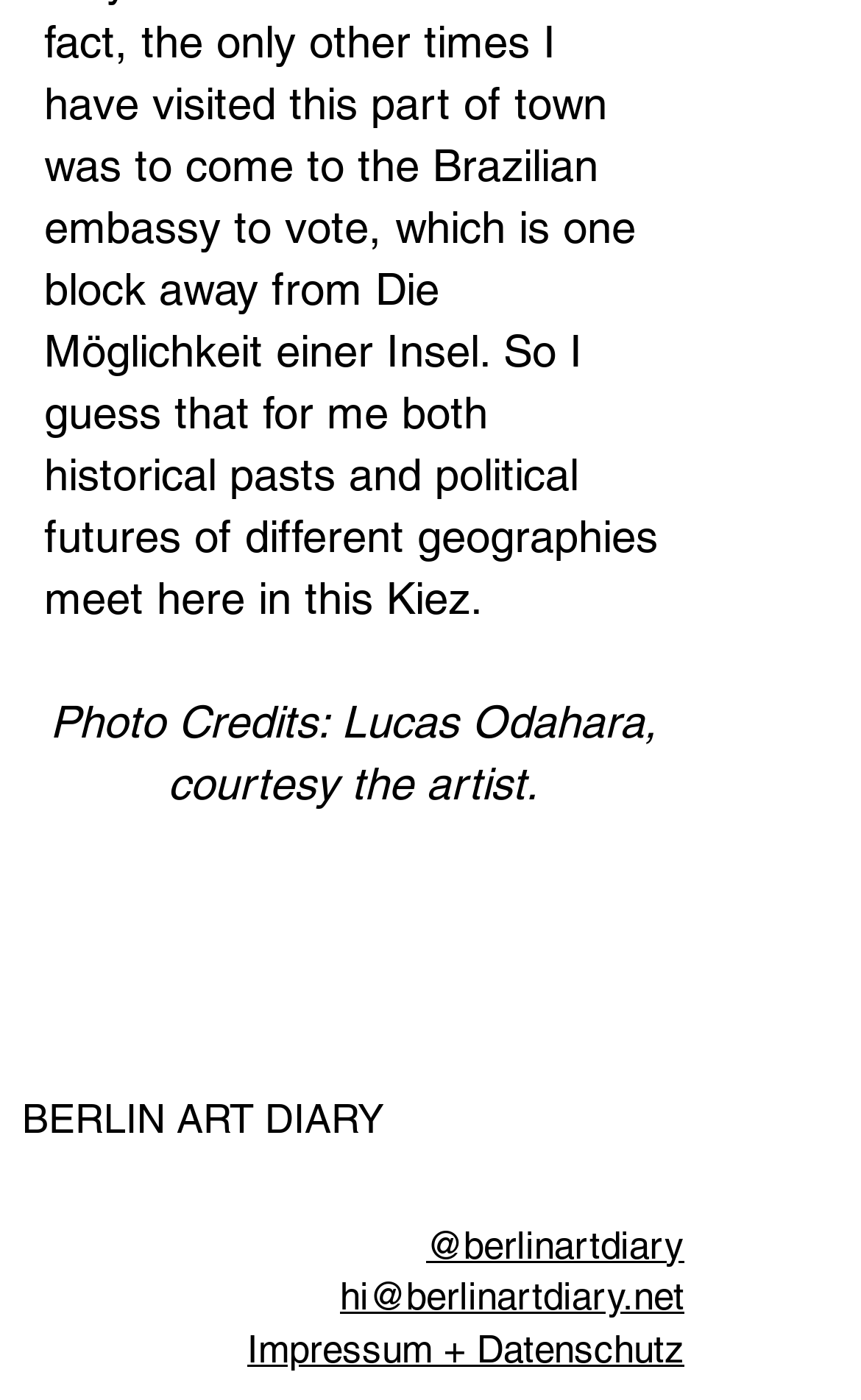Predict the bounding box coordinates for the UI element described as: "@berlinartdiary". The coordinates should be four float numbers between 0 and 1, presented as [left, top, right, bottom].

[0.495, 0.836, 0.795, 0.905]